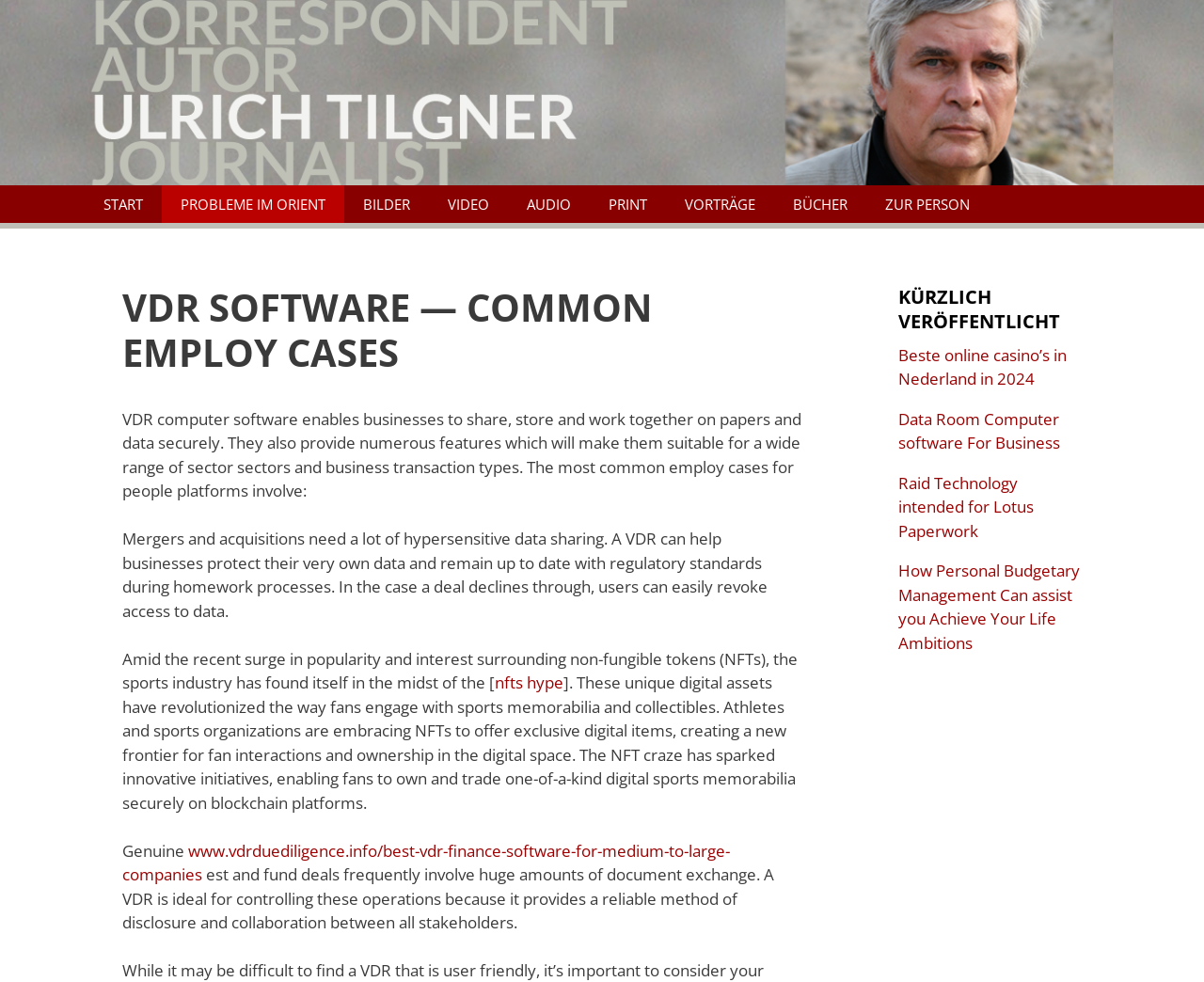Provide a brief response to the question below using one word or phrase:
What is the main purpose of VDR software?

Share, store, and work together on papers and data securely